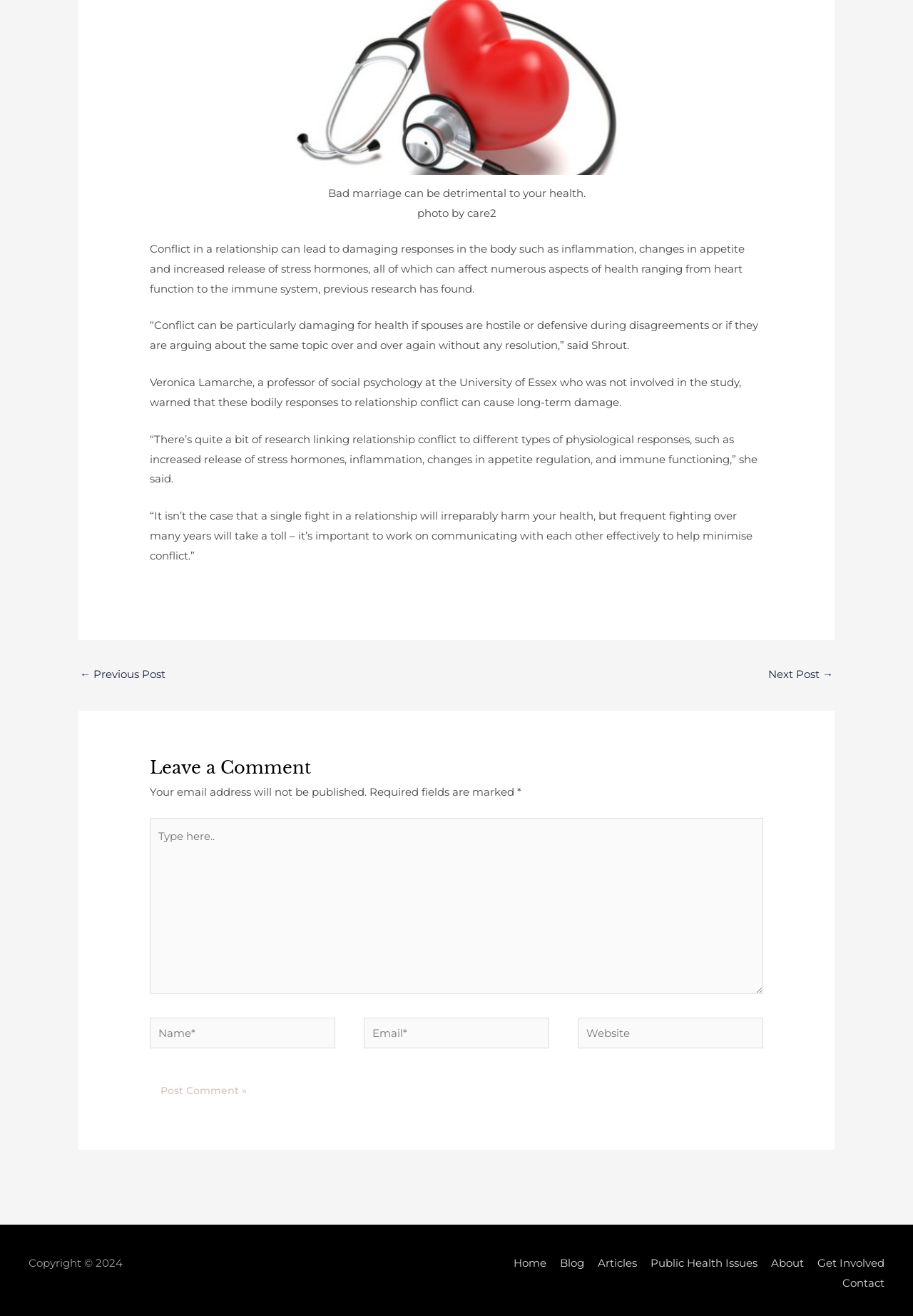Determine the bounding box coordinates of the clickable region to execute the instruction: "Type in the comment box". The coordinates should be four float numbers between 0 and 1, denoted as [left, top, right, bottom].

[0.164, 0.621, 0.836, 0.755]